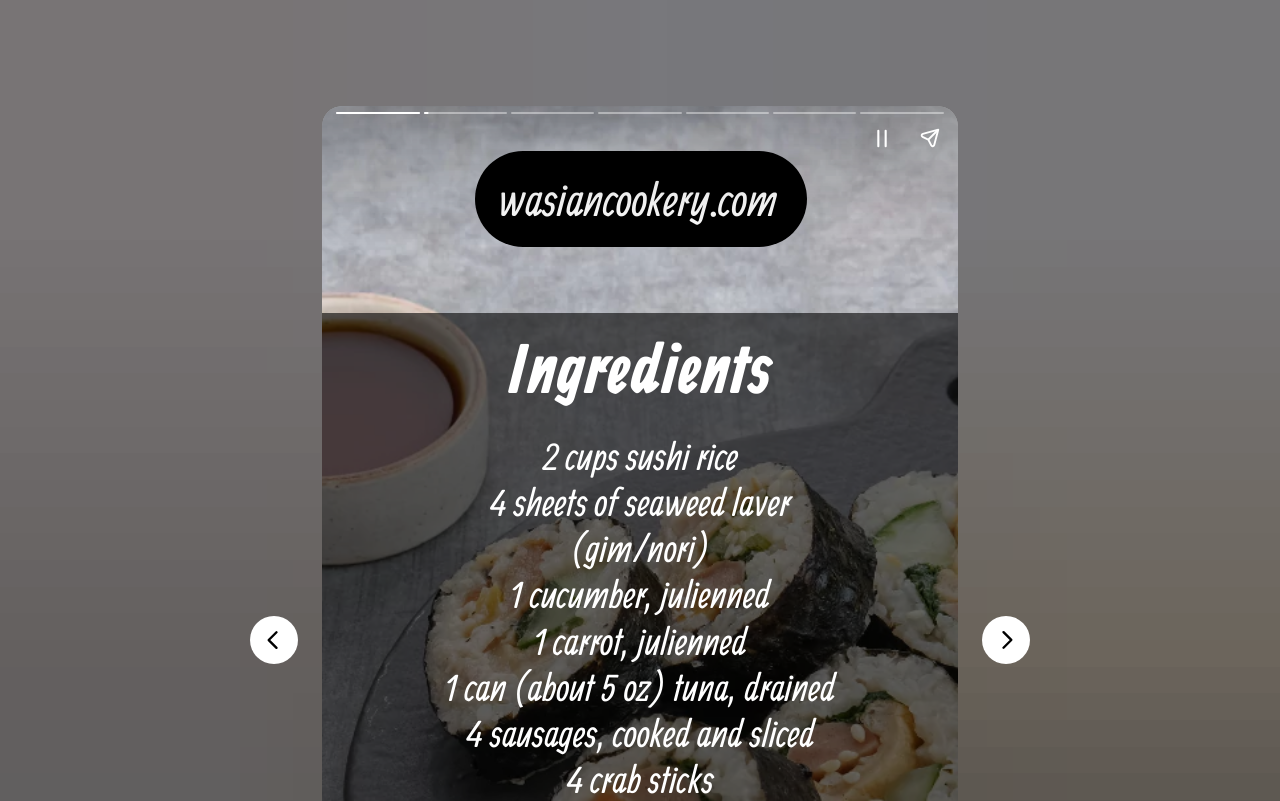Use one word or a short phrase to answer the question provided: 
What is the main topic of this webpage?

Tuna Gimbap Recipe